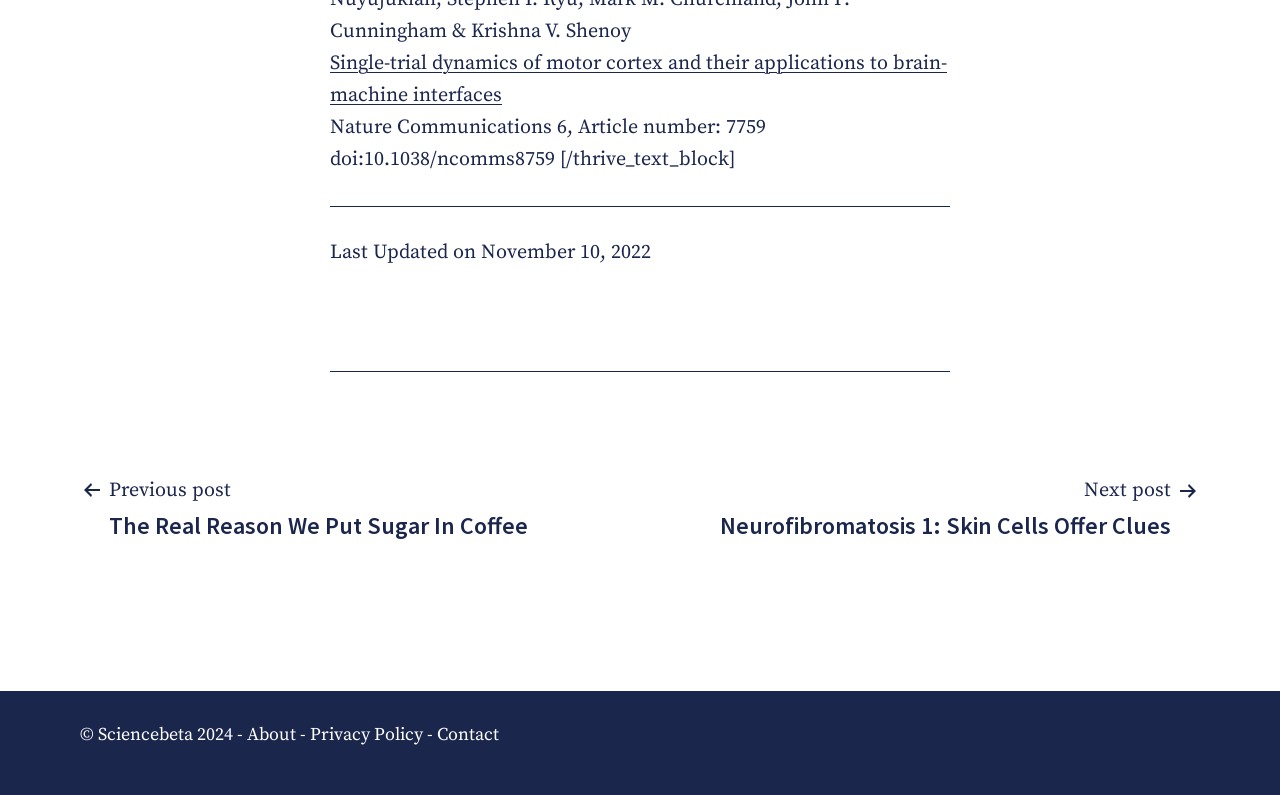Provide a brief response using a word or short phrase to this question:
When was the article last updated?

November 10, 2022